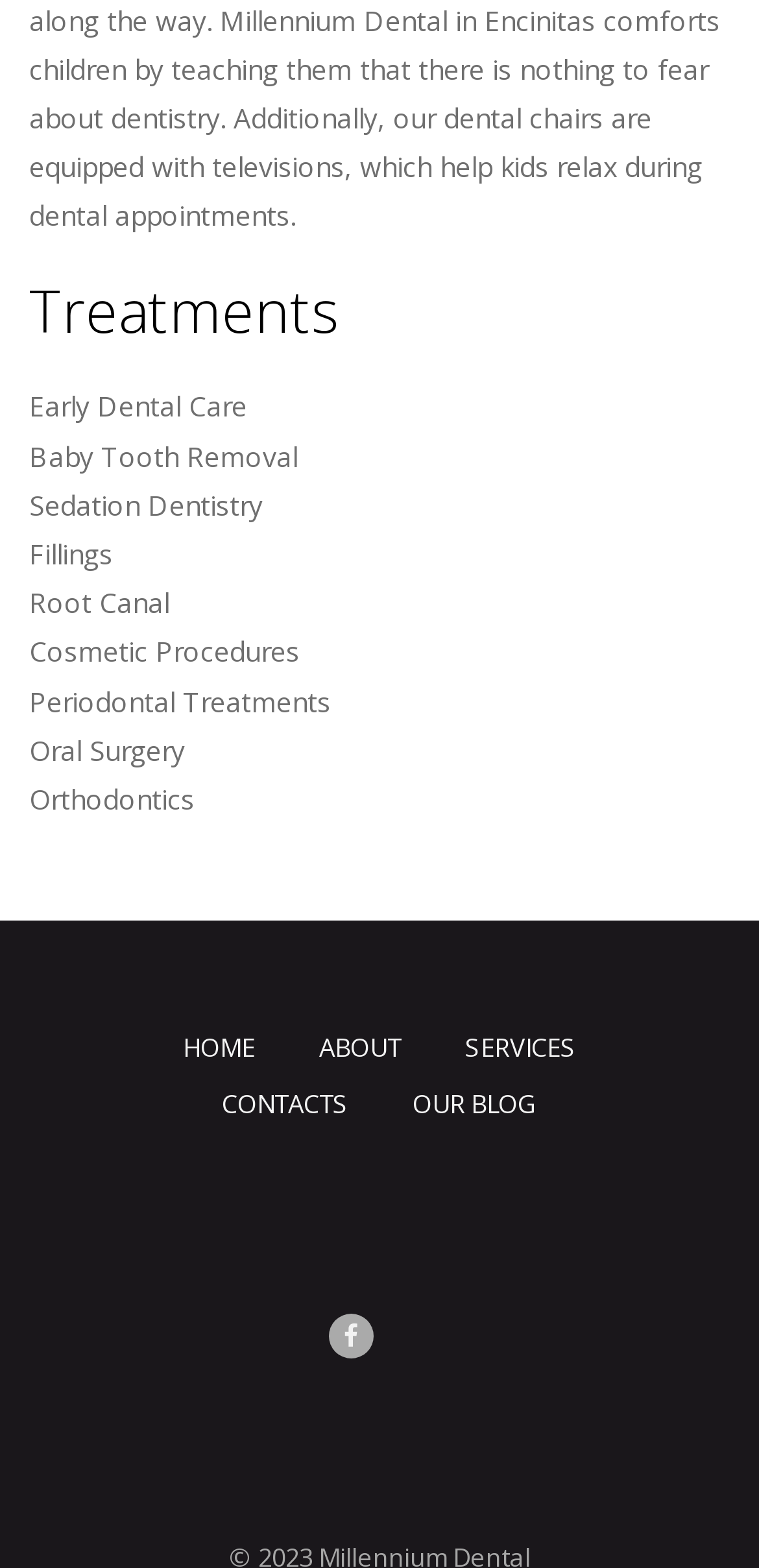Reply to the question below using a single word or brief phrase:
Is there an image on the webpage?

Yes